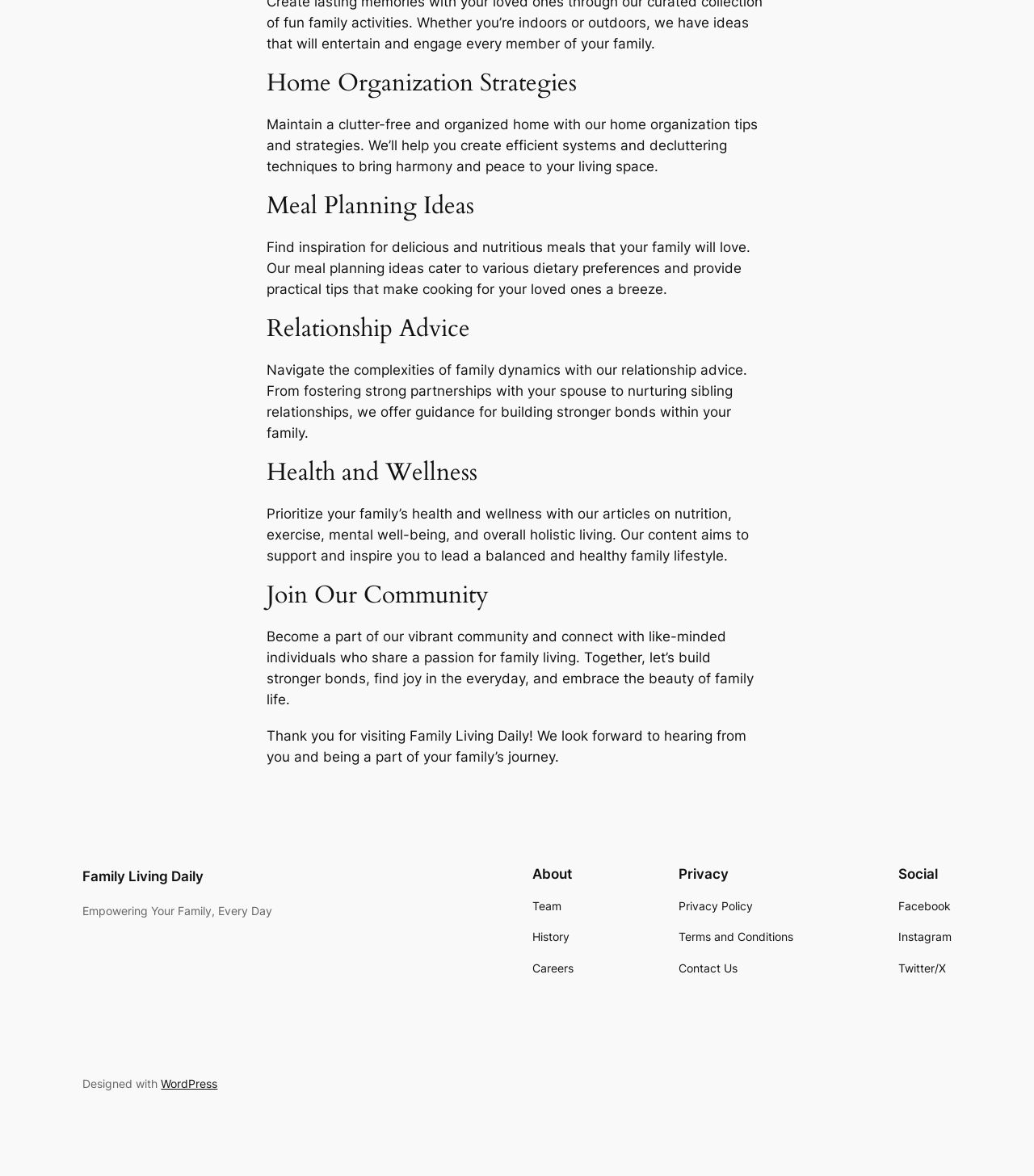Indicate the bounding box coordinates of the element that must be clicked to execute the instruction: "Follow on 'Facebook'". The coordinates should be given as four float numbers between 0 and 1, i.e., [left, top, right, bottom].

[0.868, 0.763, 0.919, 0.778]